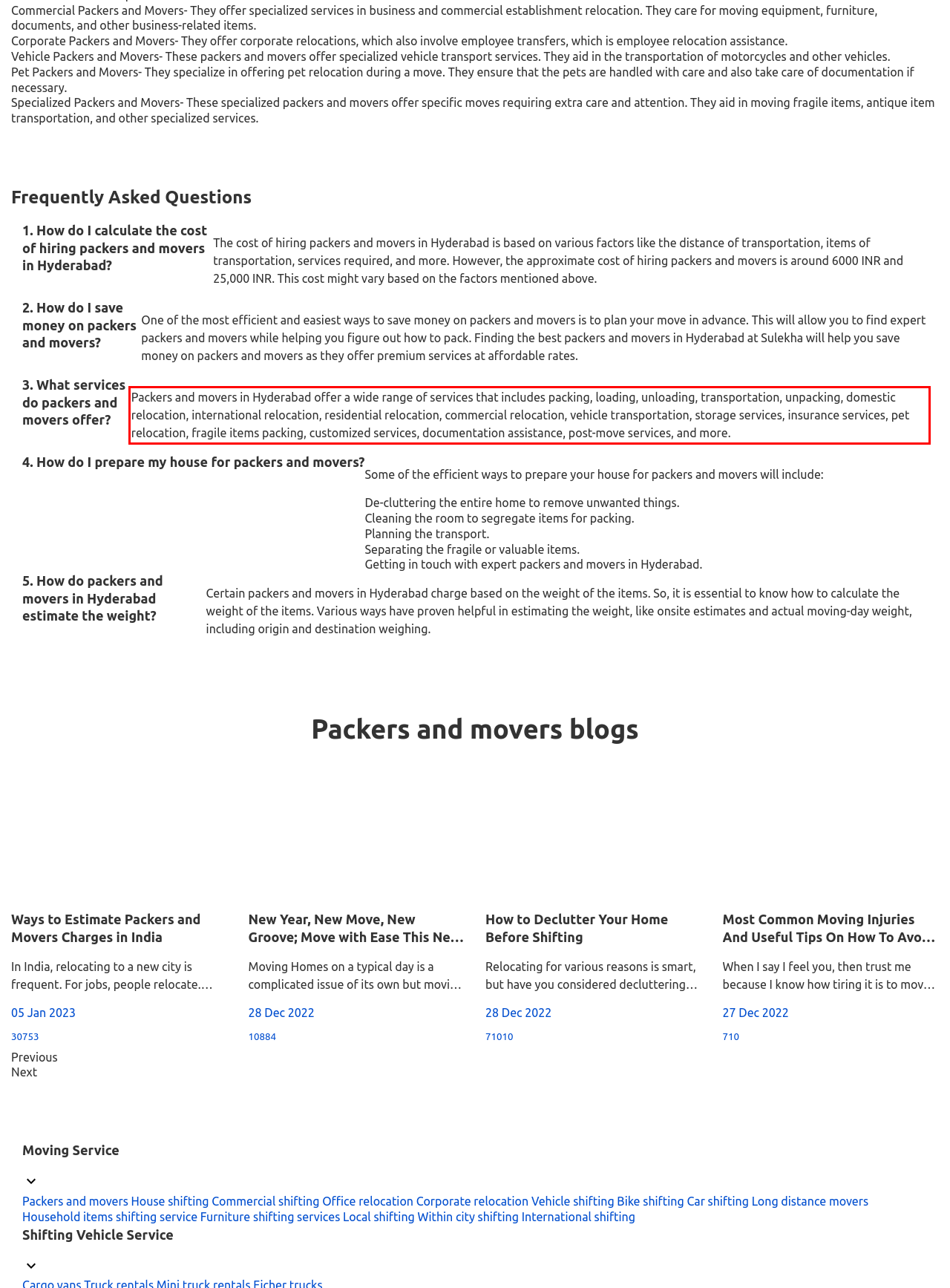Please extract the text content within the red bounding box on the webpage screenshot using OCR.

Packers and movers in Hyderabad offer a wide range of services that includes packing, loading, unloading, transportation, unpacking, domestic relocation, international relocation, residential relocation, commercial relocation, vehicle transportation, storage services, insurance services, pet relocation, fragile items packing, customized services, documentation assistance, post-move services, and more.